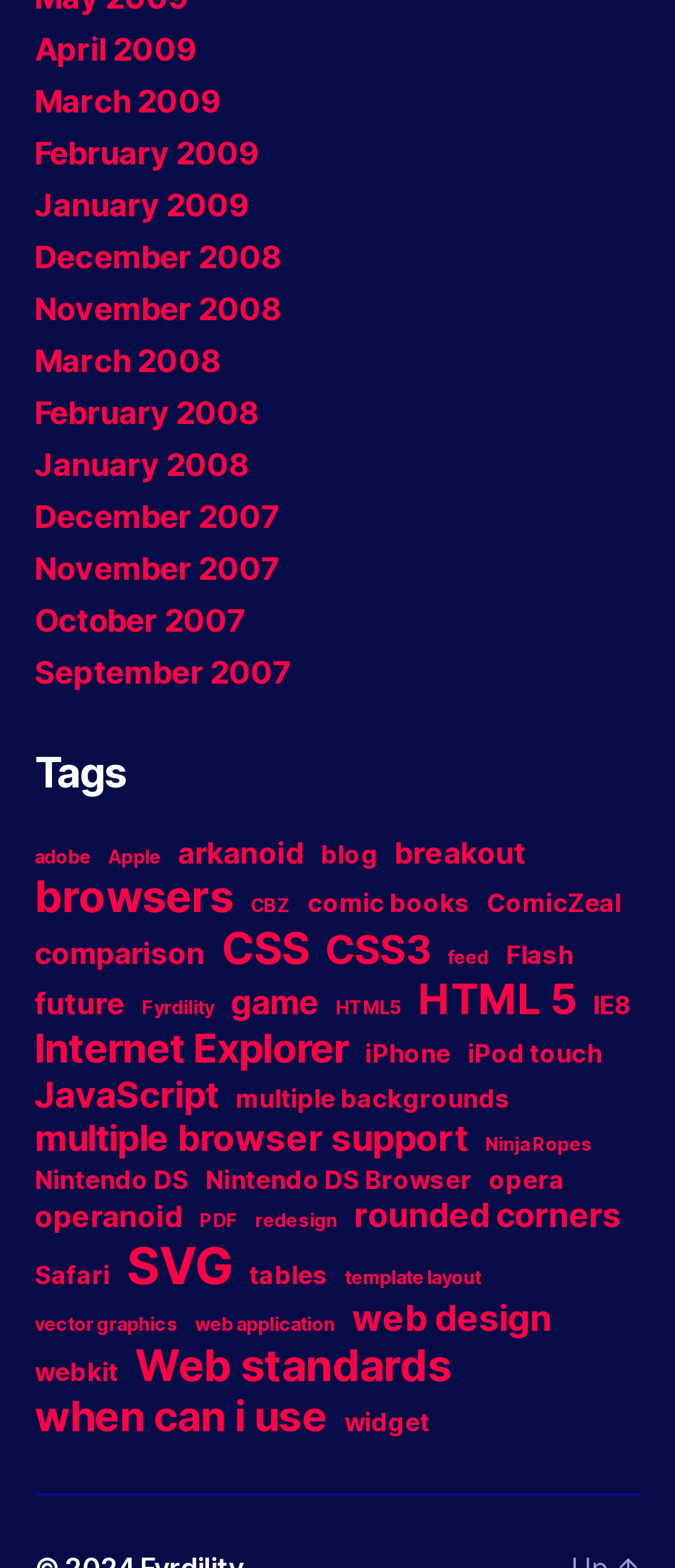What is the earliest month listed?
Based on the image, answer the question with as much detail as possible.

I looked at the list of links at the top of the page and found the earliest month listed, which is December 2007.